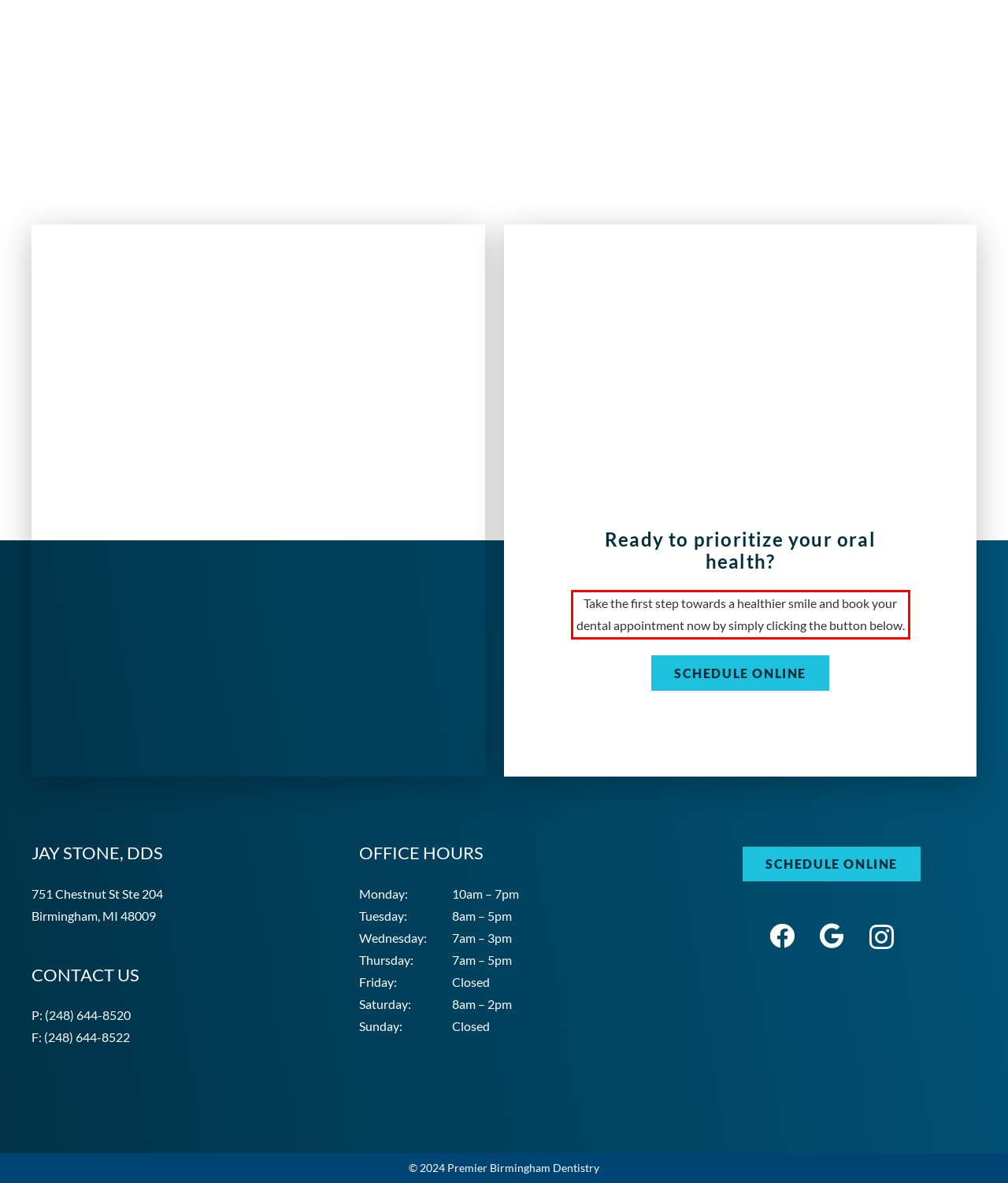You are given a webpage screenshot with a red bounding box around a UI element. Extract and generate the text inside this red bounding box.

Take the first step towards a healthier smile and book your dental appointment now by simply clicking the button below.